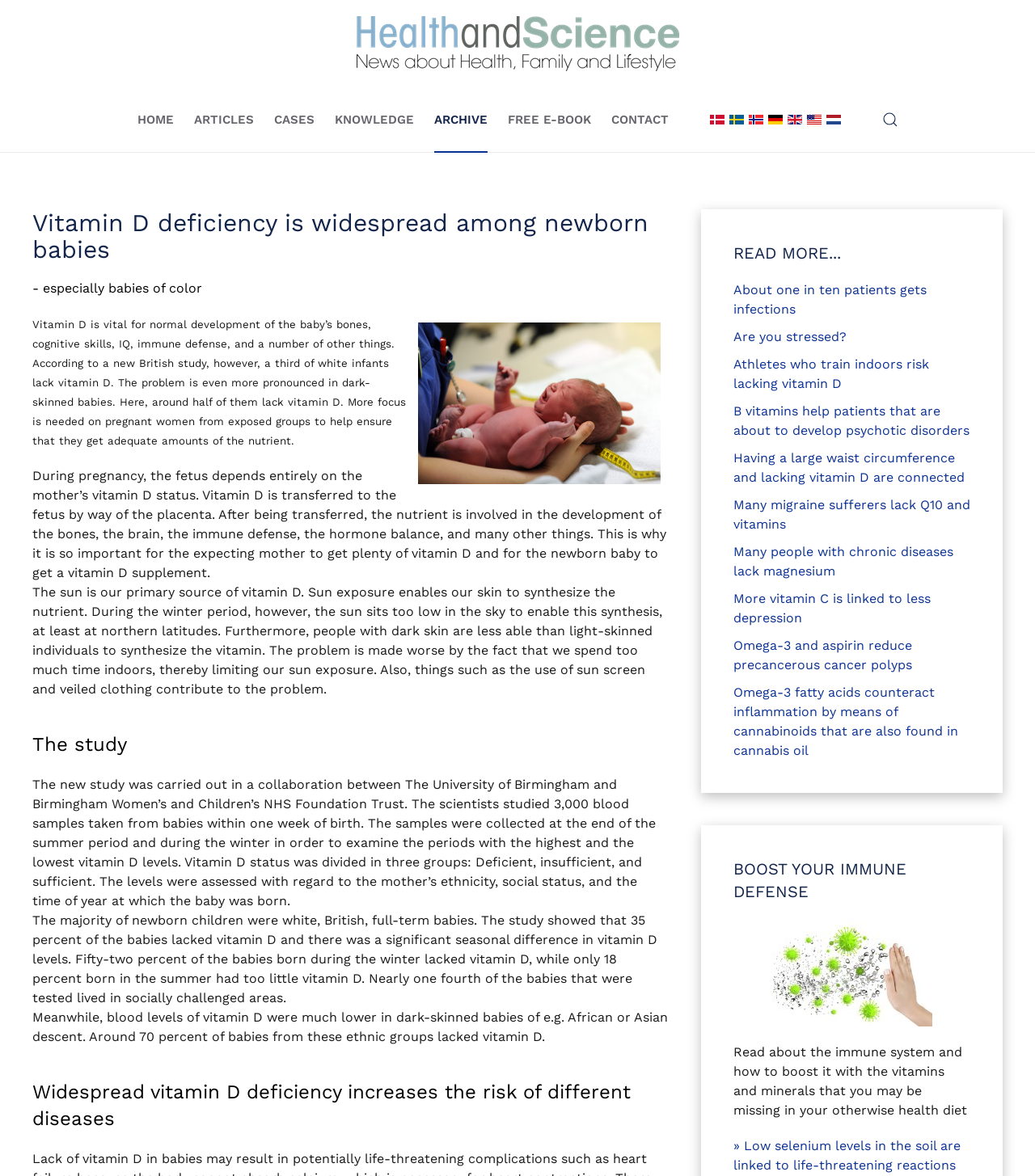Calculate the bounding box coordinates for the UI element based on the following description: "Are you stressed?". Ensure the coordinates are four float numbers between 0 and 1, i.e., [left, top, right, bottom].

[0.708, 0.28, 0.818, 0.293]